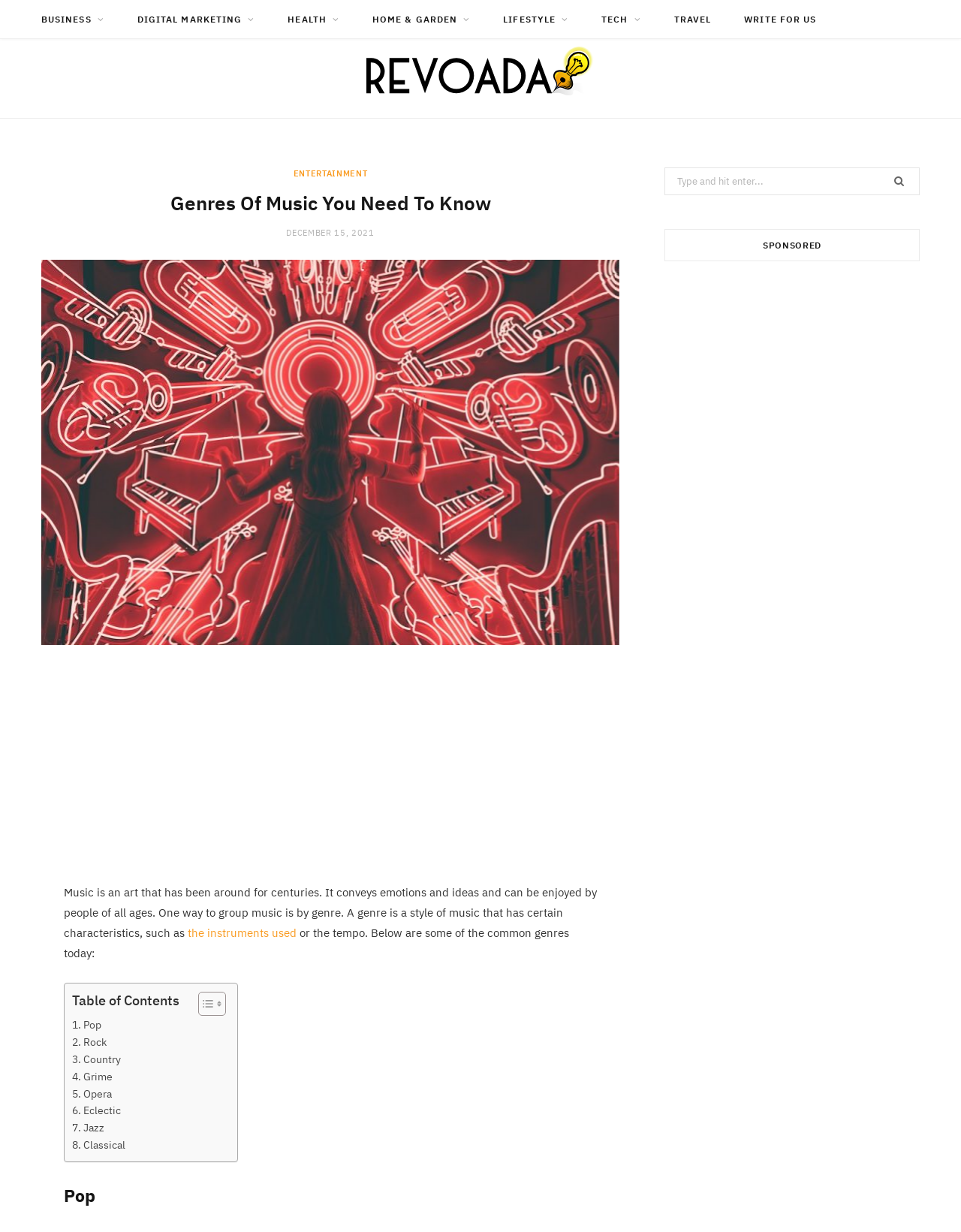Give a concise answer using one word or a phrase to the following question:
What is the purpose of the search box?

To search for music genres